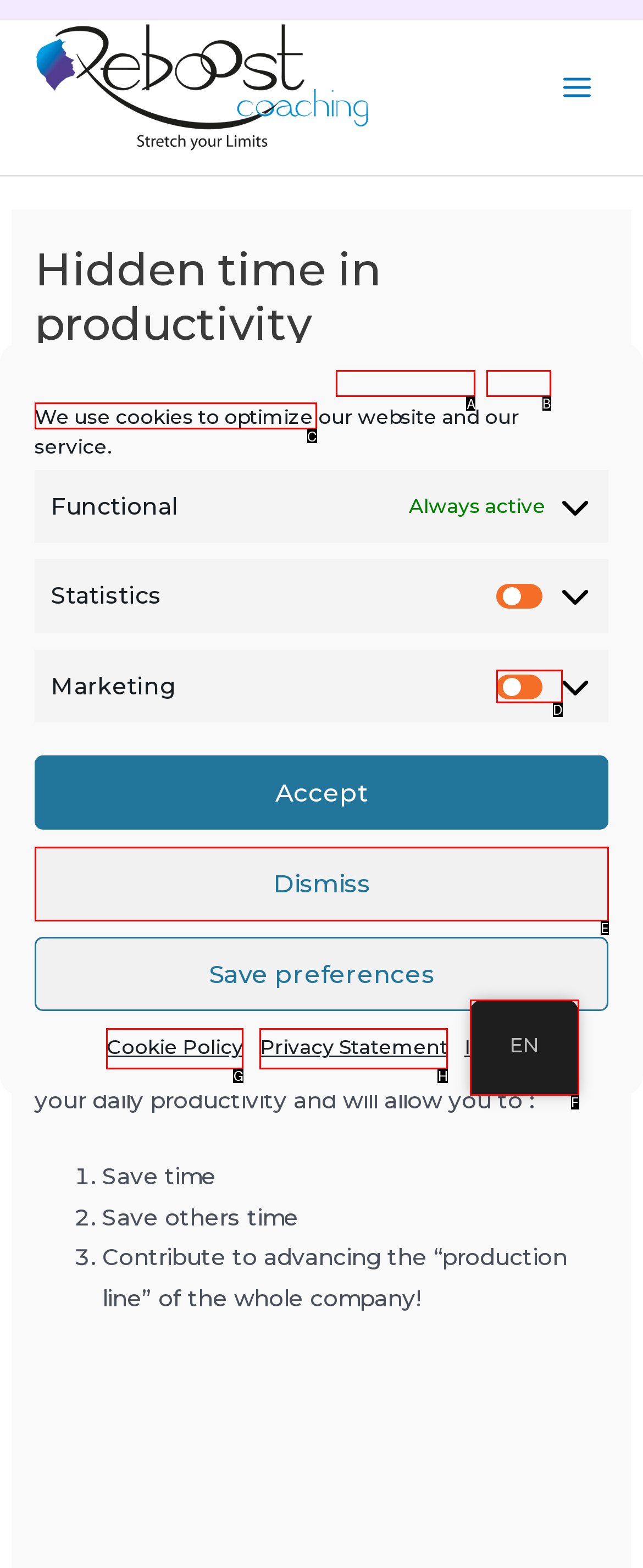Tell me which letter corresponds to the UI element that should be clicked to fulfill this instruction: Click the 'Productivity' link
Answer using the letter of the chosen option directly.

A